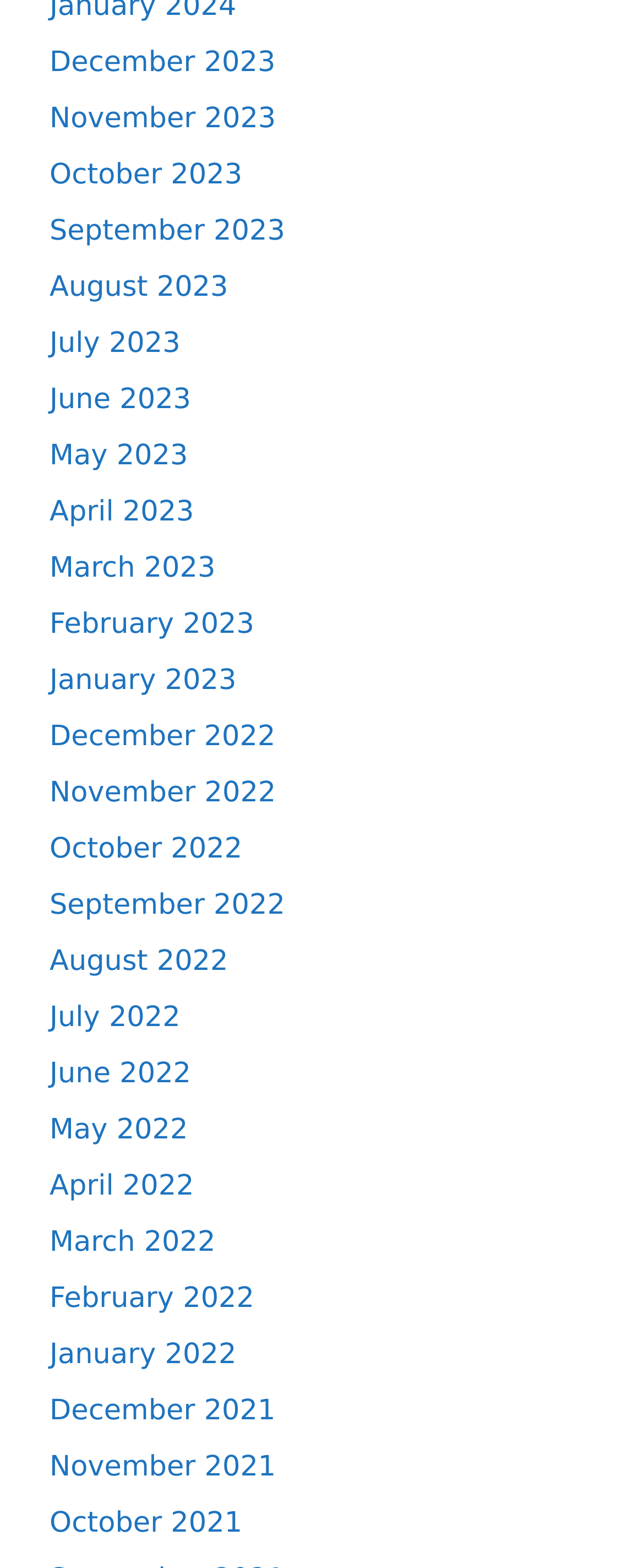What is the earliest month listed?
Answer with a single word or phrase by referring to the visual content.

December 2021